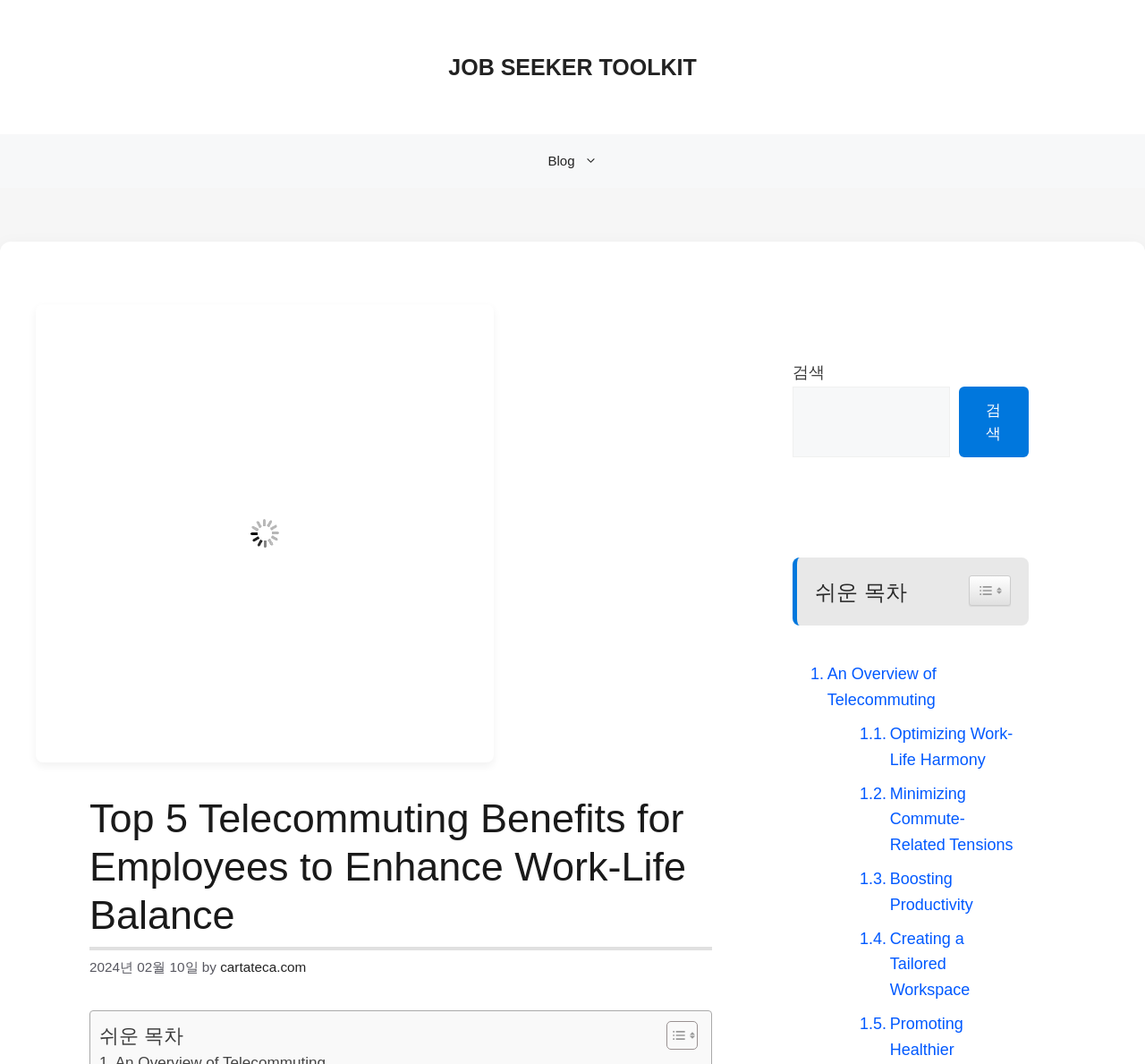Answer the question using only a single word or phrase: 
Is there a search function on the webpage?

Yes